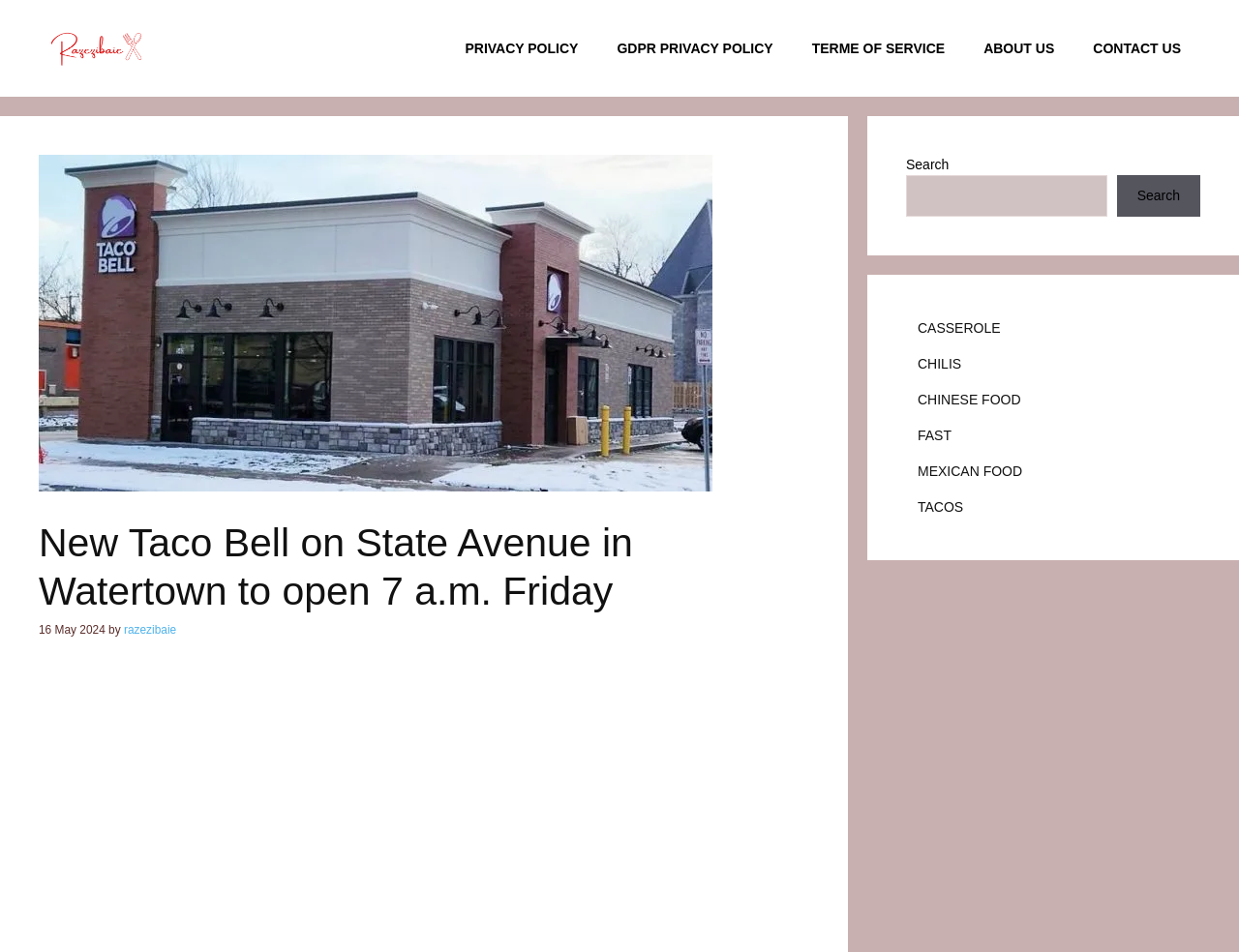Locate the bounding box coordinates of the UI element described by: "MEXICAN FOOD". Provide the coordinates as four float numbers between 0 and 1, formatted as [left, top, right, bottom].

[0.741, 0.487, 0.825, 0.503]